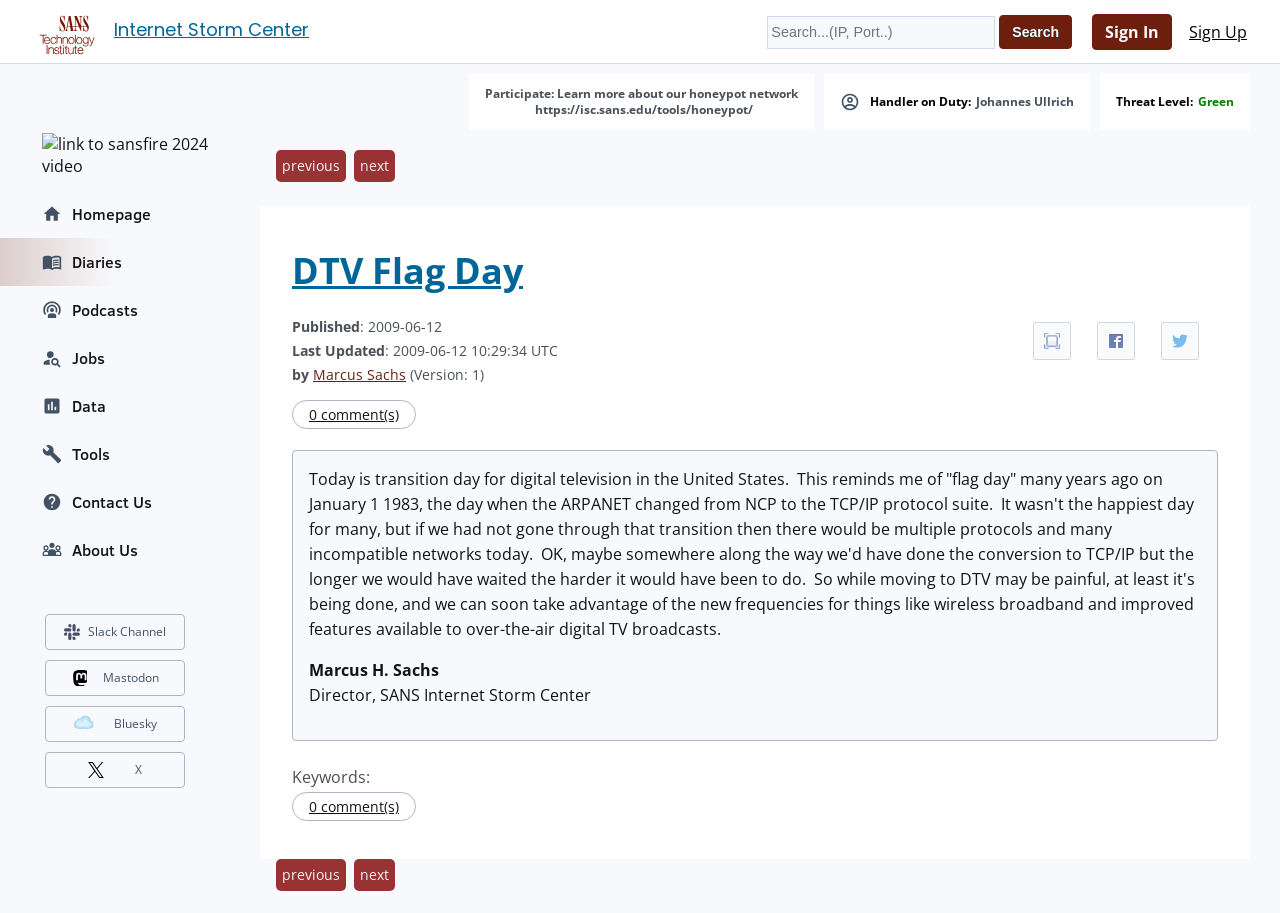What is the topic of the 'DTV Flag Day' article?
Can you provide an in-depth and detailed response to the question?

I found the answer by reading the content of the 'DTV Flag Day' article, which is the main content of the webpage. The article is talking about the transition to digital television in the United States, comparing it to the transition from NCP to TCP/IP protocol suite many years ago.